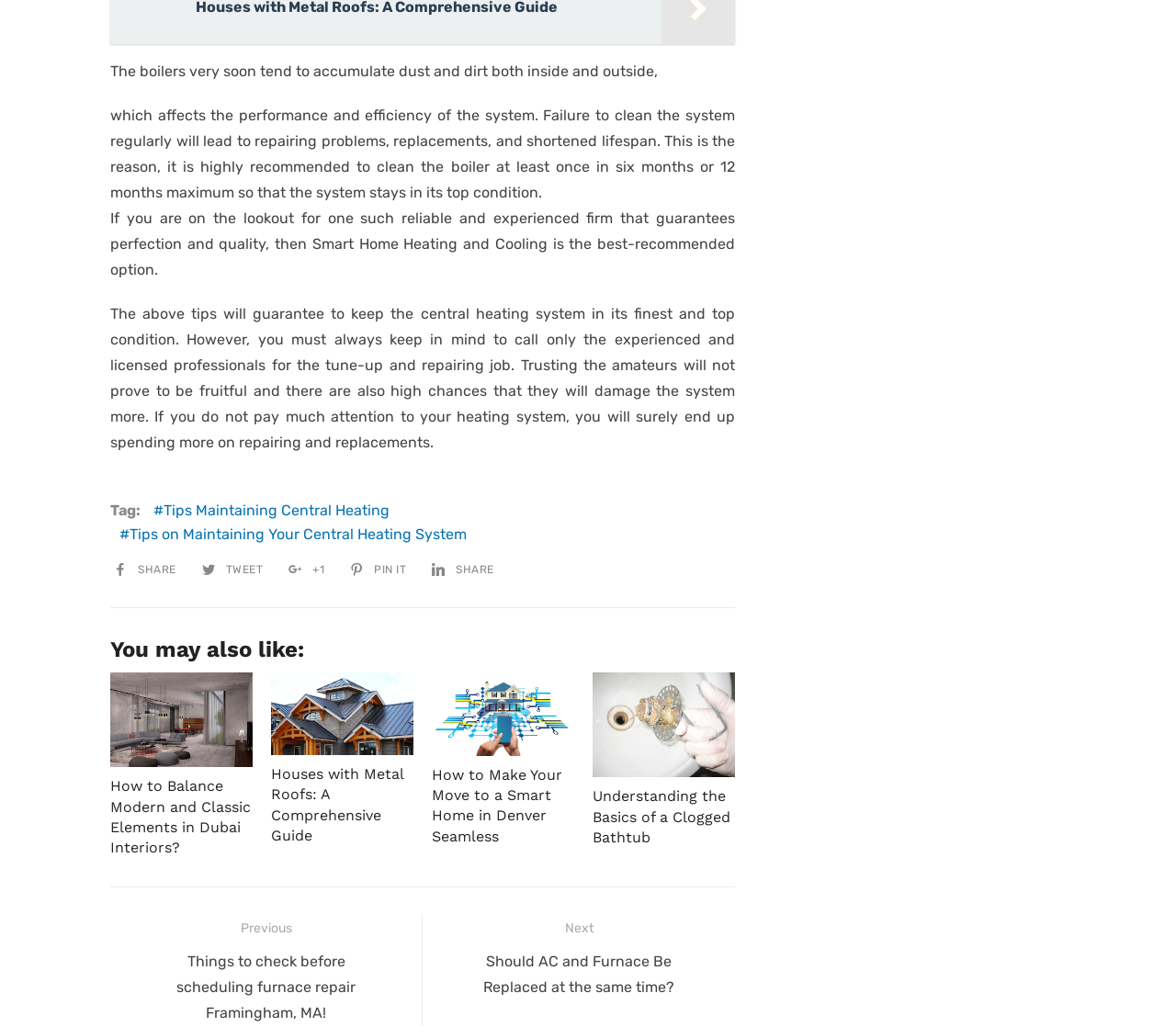What is the topic of the first related article?
Using the image as a reference, give an elaborate response to the question.

The first related article is about balancing modern and classic elements in Dubai interiors, as indicated by the heading and link text.